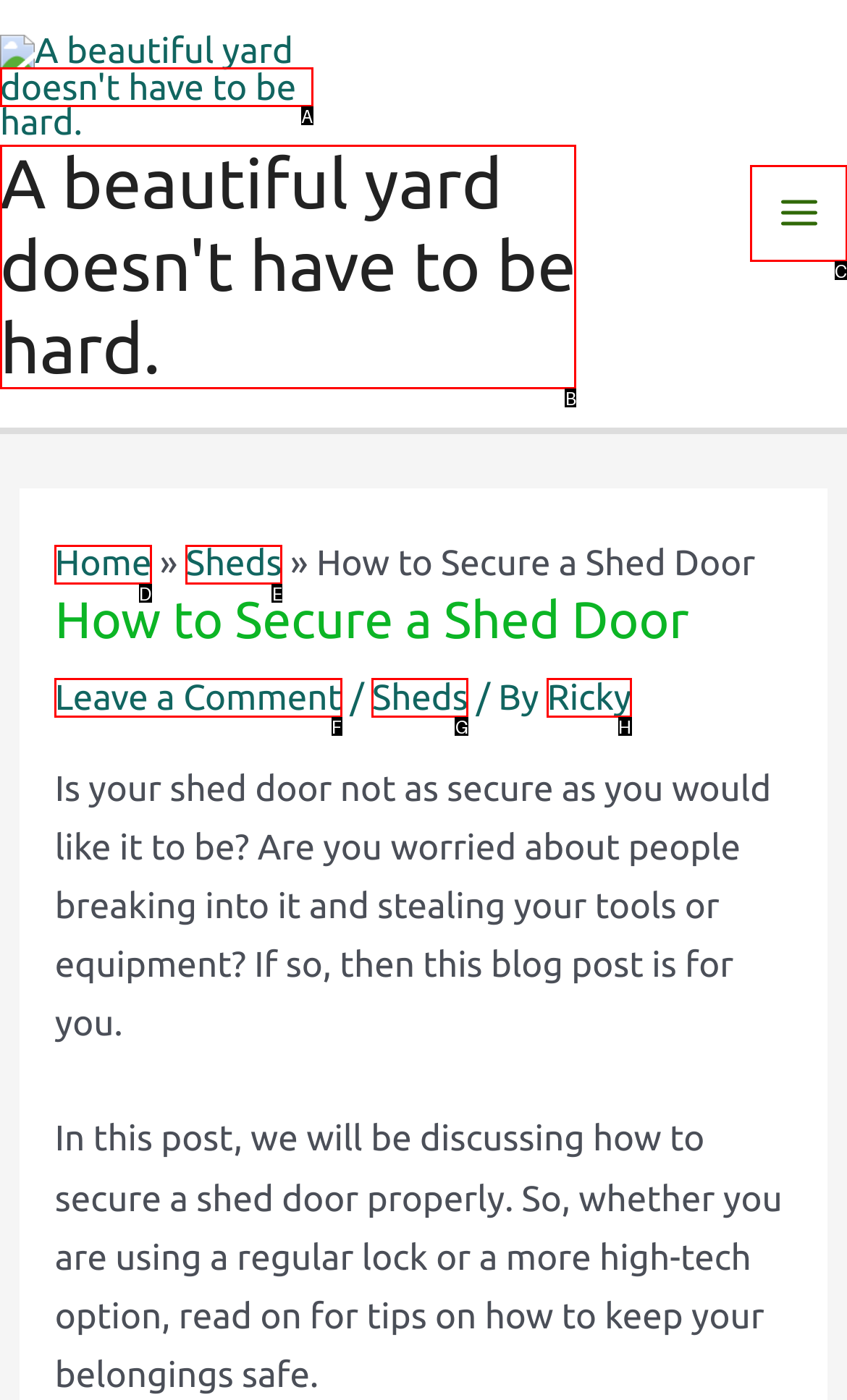Choose the HTML element that should be clicked to accomplish the task: Click the 'Main Menu' button. Answer with the letter of the chosen option.

C